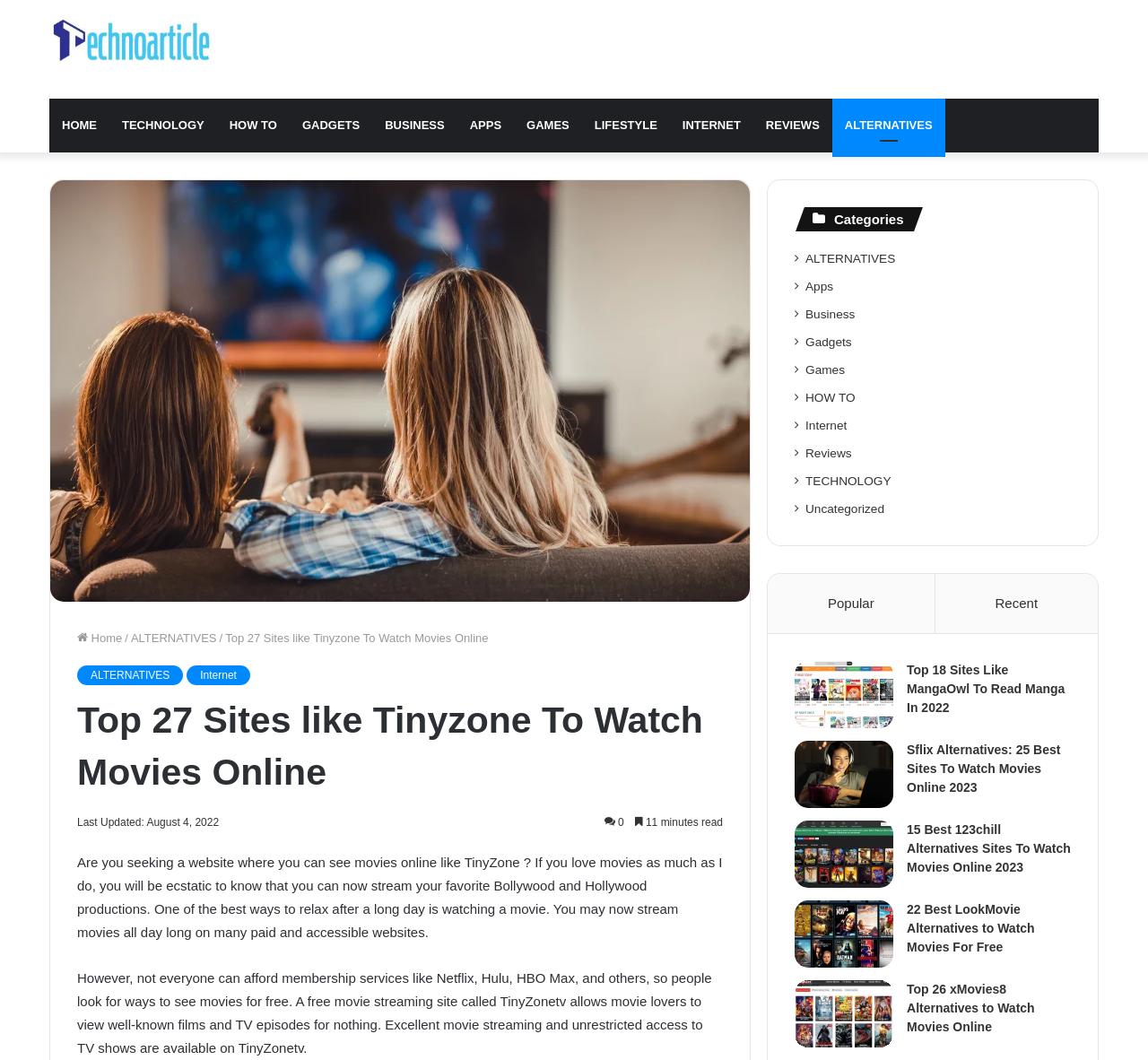Identify the bounding box coordinates of the part that should be clicked to carry out this instruction: "Click on the Top 18 Sites Like MangaOwl To Read Manga In 2022 link".

[0.692, 0.624, 0.778, 0.687]